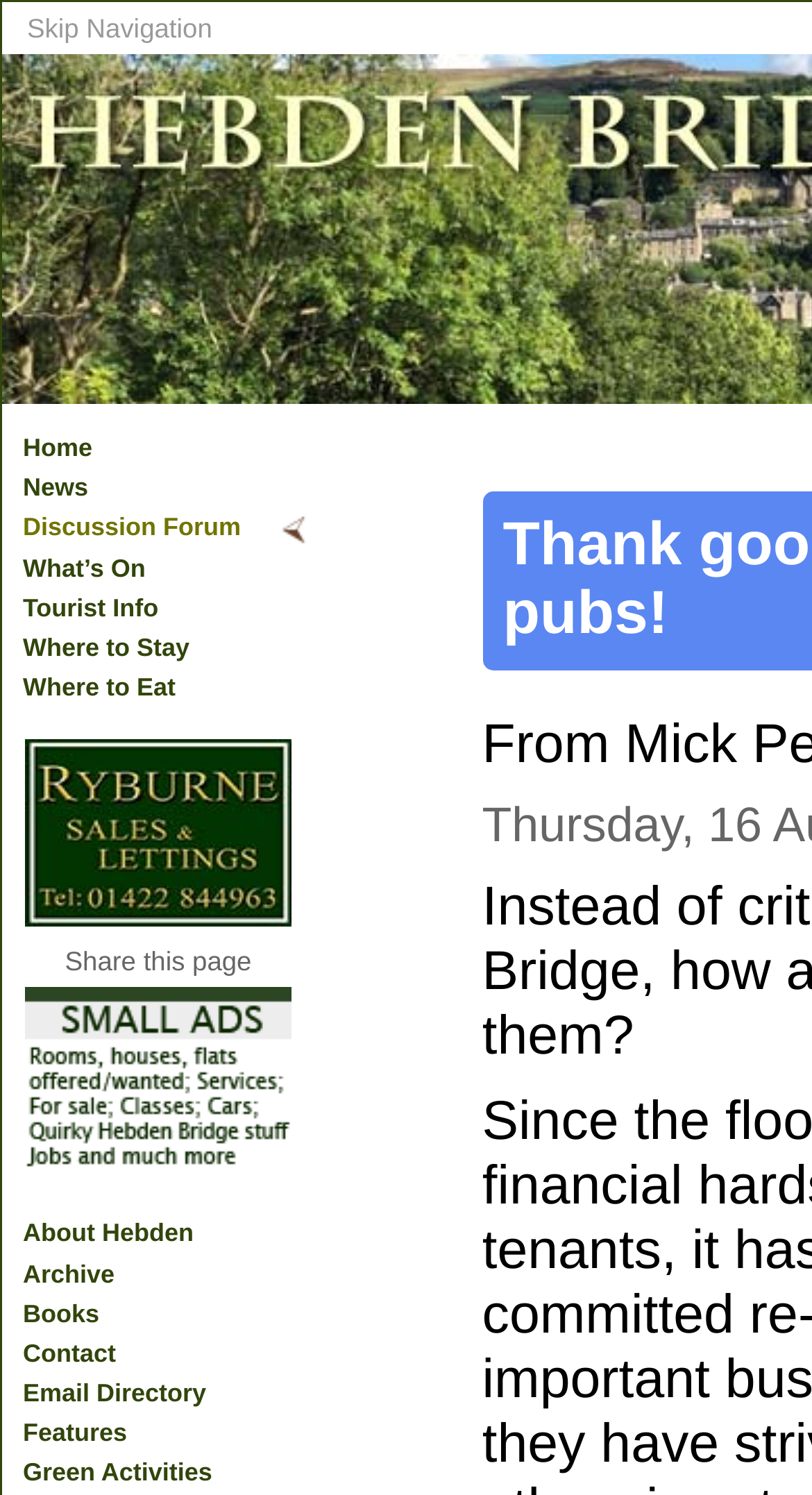Locate the bounding box coordinates of the element you need to click to accomplish the task described by this instruction: "Go to the 'About Hebden' page".

[0.021, 0.812, 0.387, 0.839]